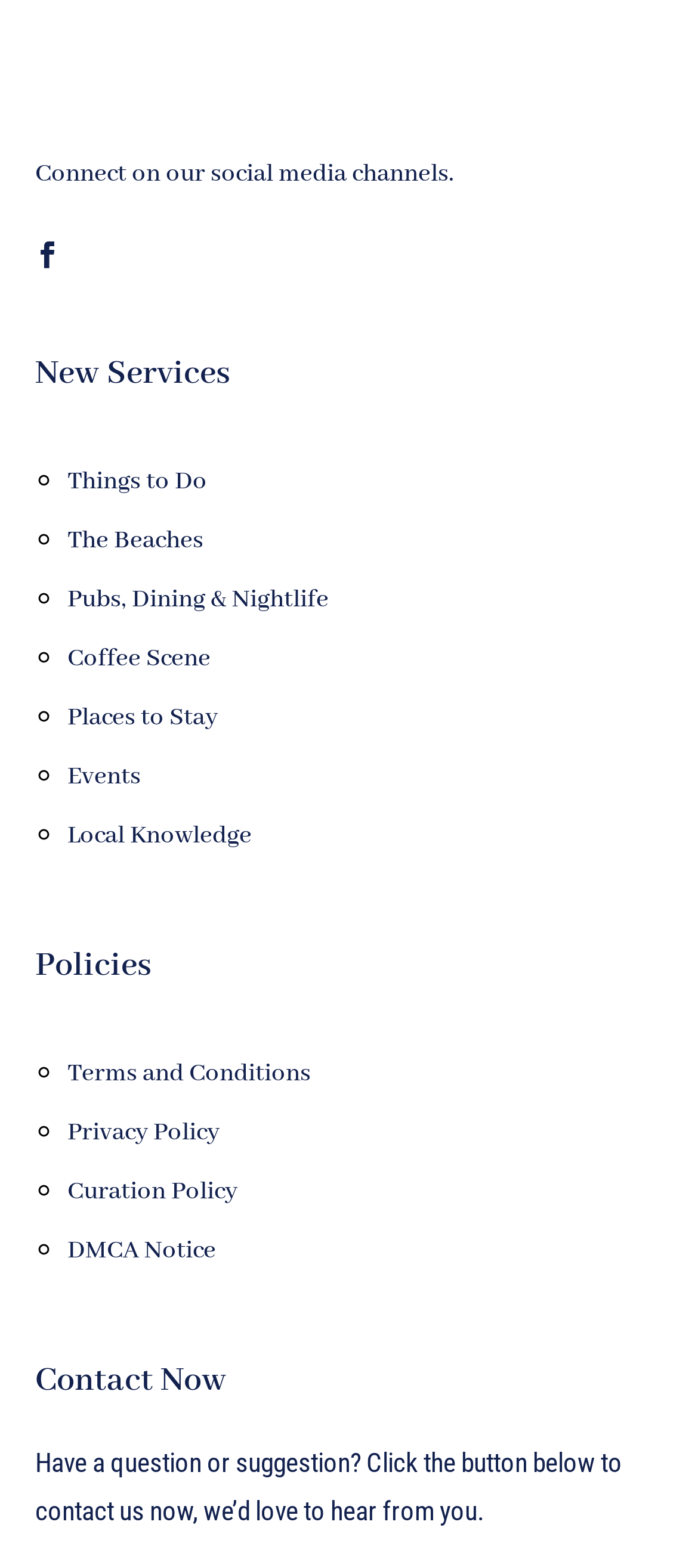Given the webpage screenshot, identify the bounding box of the UI element that matches this description: "Terms and Conditions".

[0.096, 0.675, 0.445, 0.695]